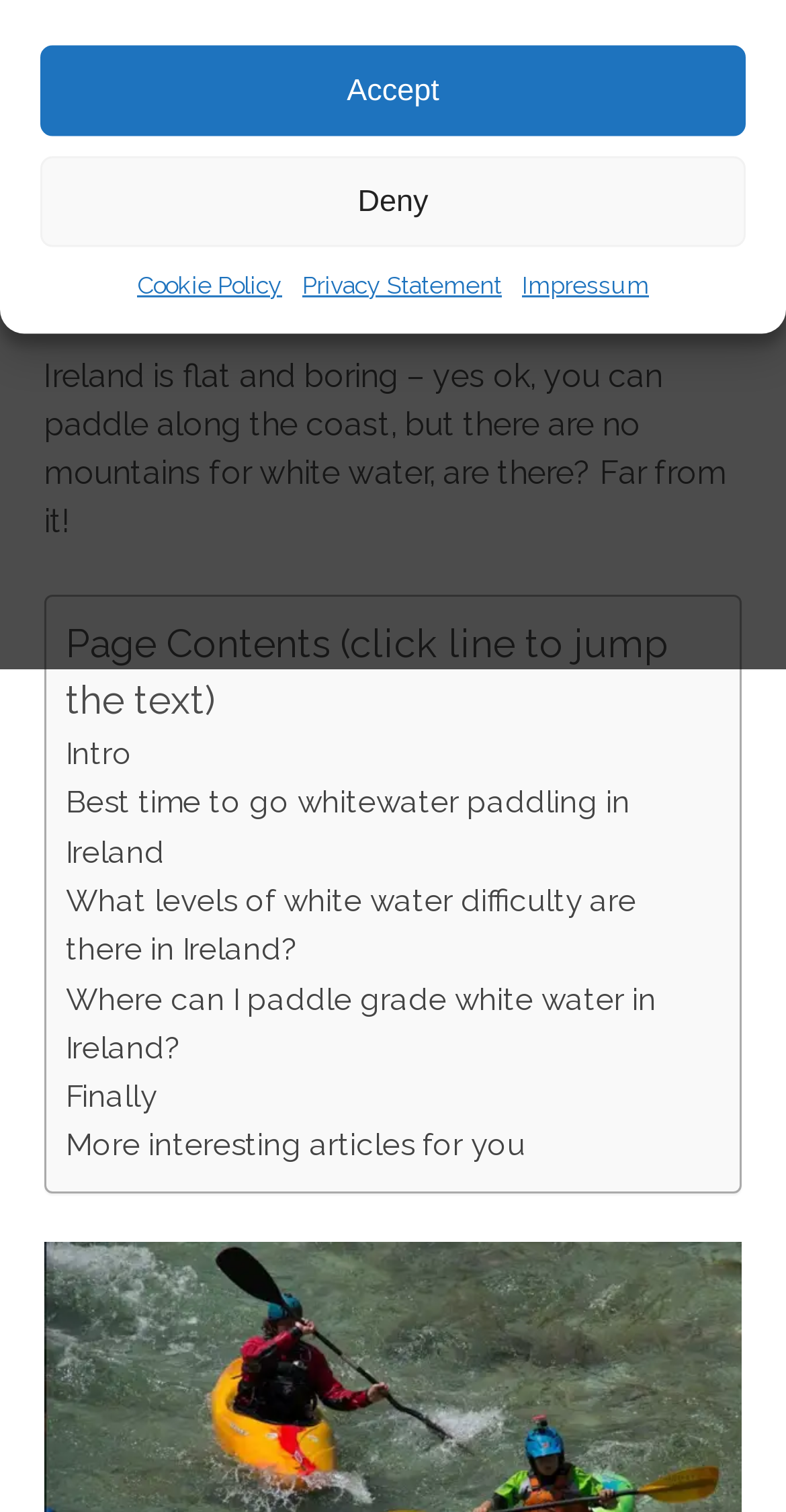Given the element description Cookie Policy, predict the bounding box coordinates for the UI element in the webpage screenshot. The format should be (top-left x, top-left y, bottom-right x, bottom-right y), and the values should be between 0 and 1.

[0.174, 0.177, 0.359, 0.201]